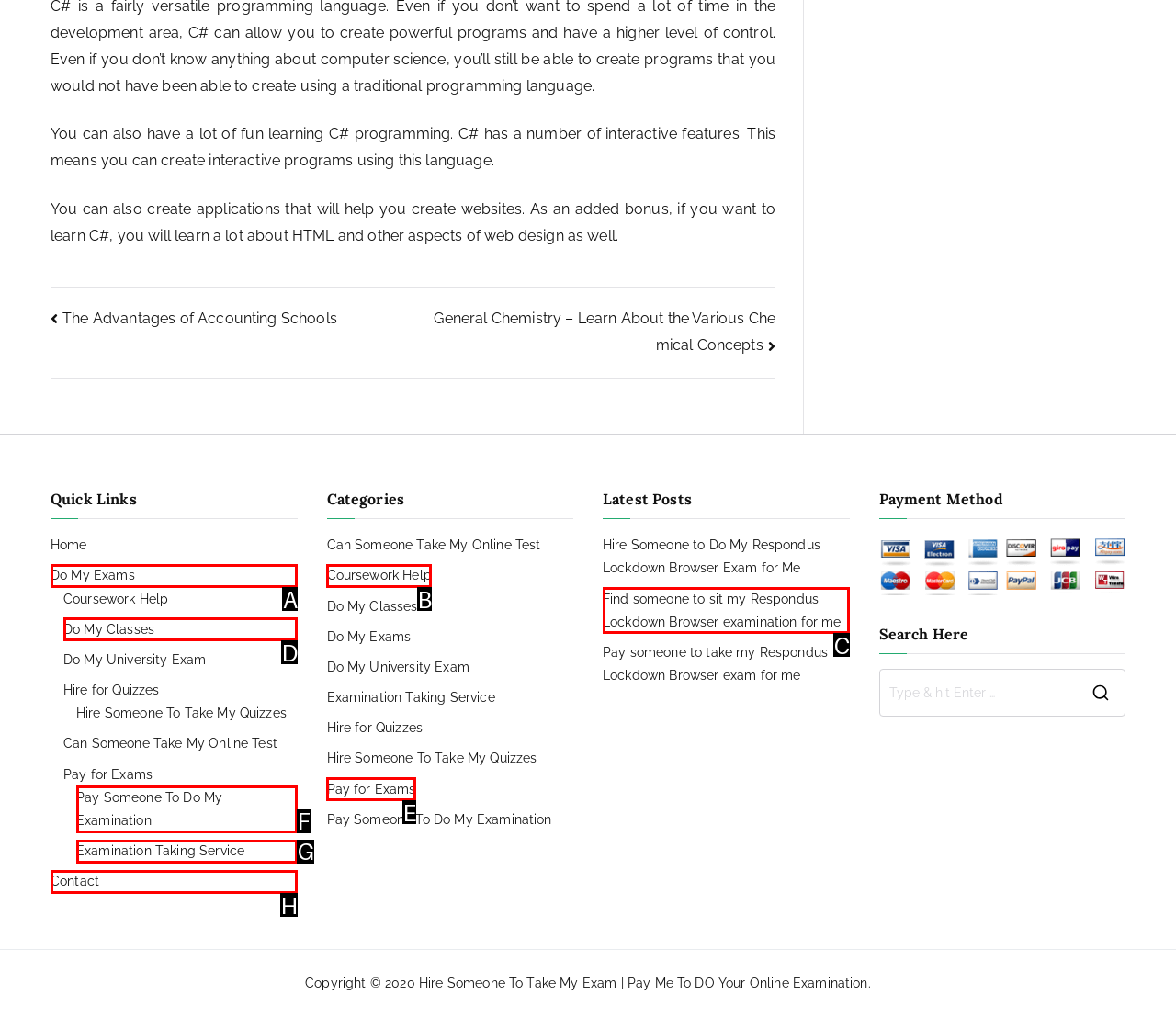Using the description: Contact, find the HTML element that matches it. Answer with the letter of the chosen option.

H